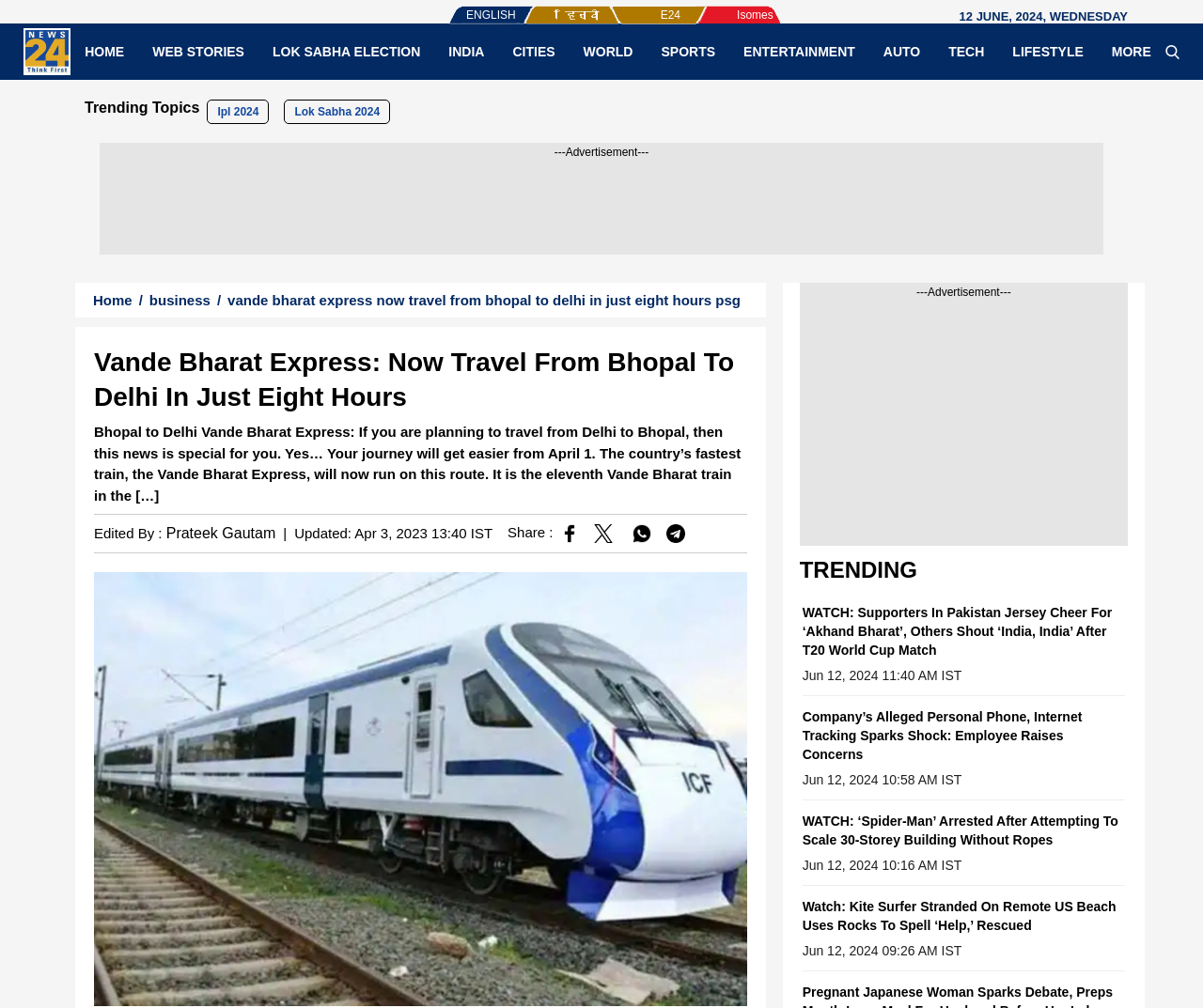What is the date of the news article about the Vande Bharat Express?
Refer to the image and offer an in-depth and detailed answer to the question.

The date of the news article can be found in the text 'Updated: Apr 3, 2023 13:40 IST' which indicates that the article was updated on April 3, 2023.